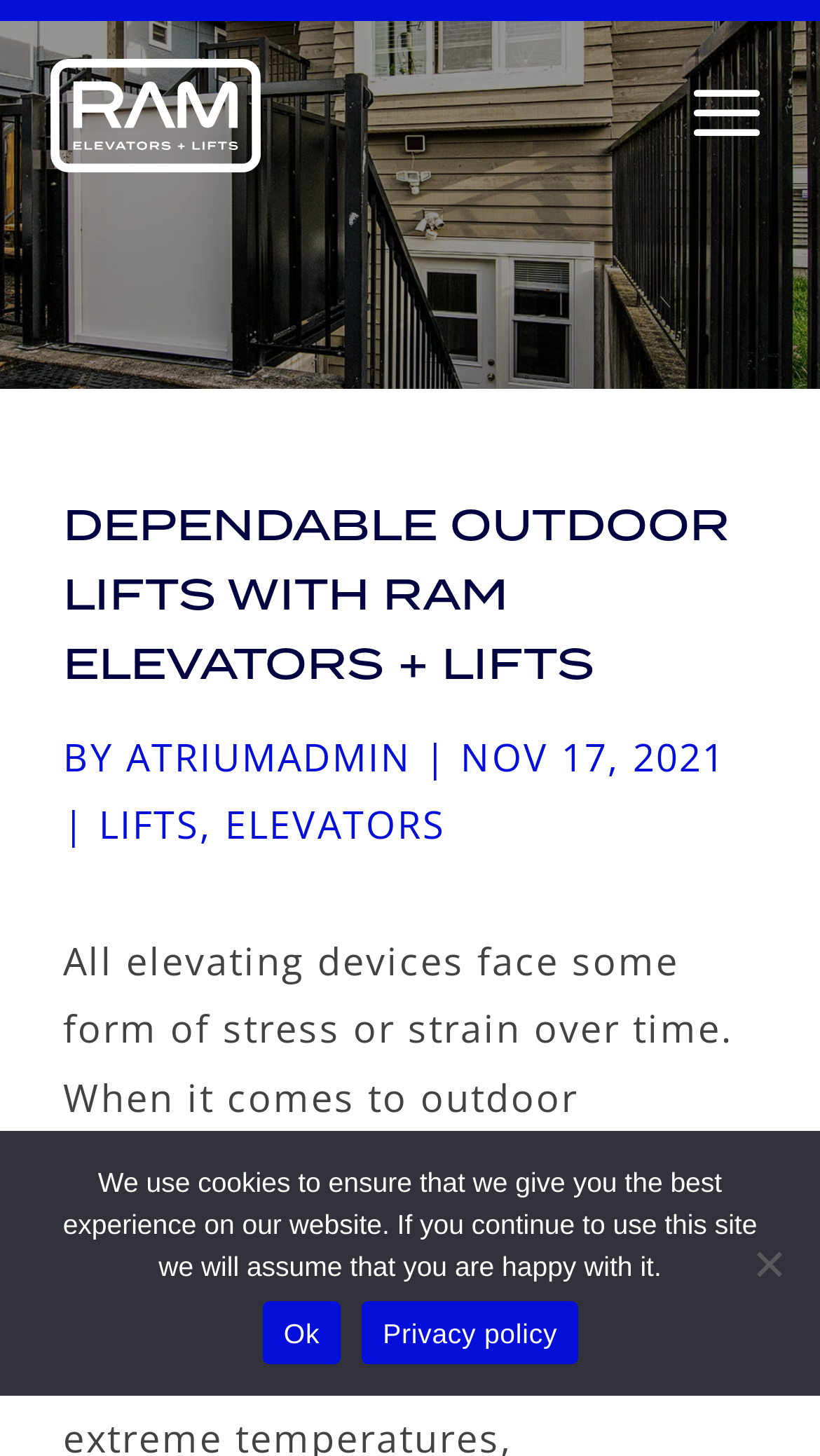Identify the text that serves as the heading for the webpage and generate it.

DEPENDABLE OUTDOOR LIFTS WITH RAM ELEVATORS + LIFTS